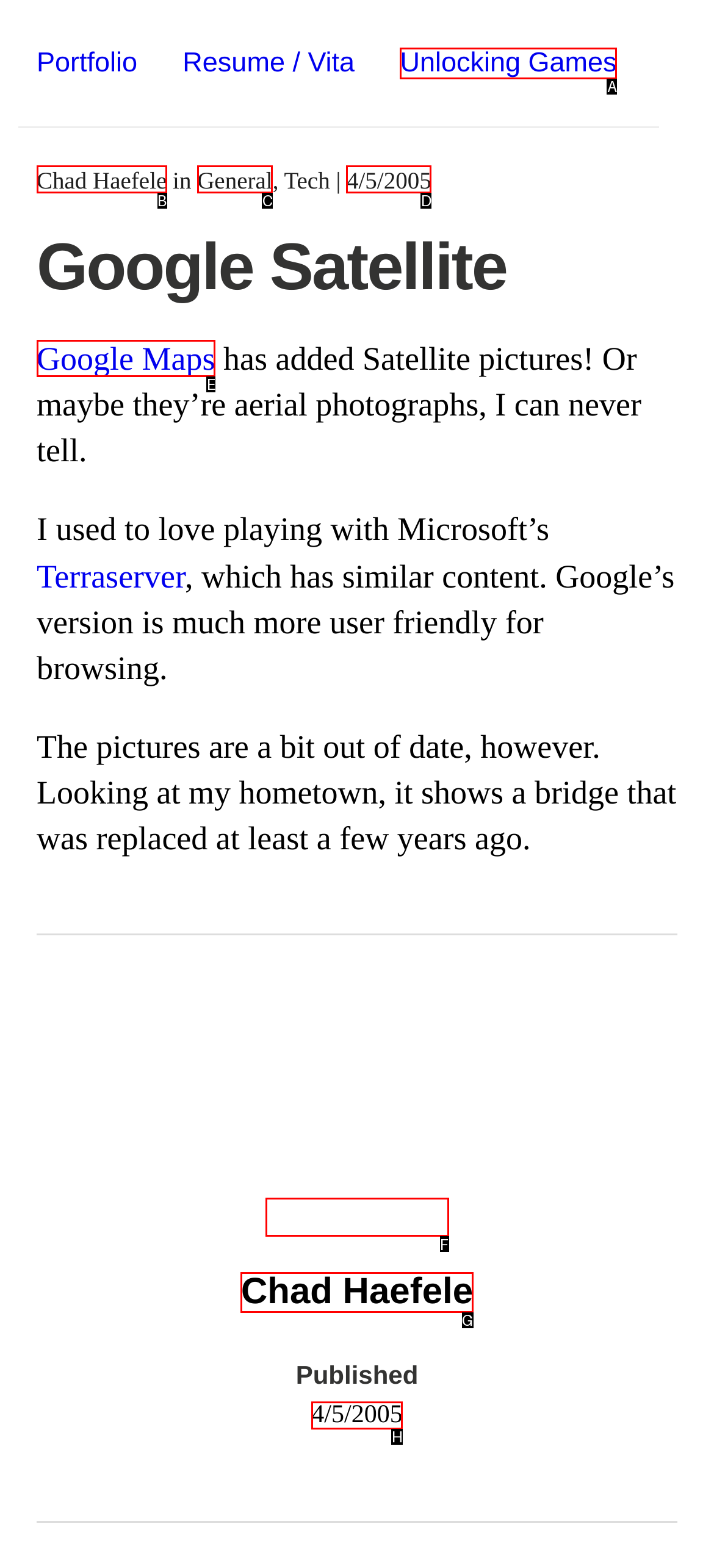Given the description: Unlocking Games, identify the corresponding option. Answer with the letter of the appropriate option directly.

A